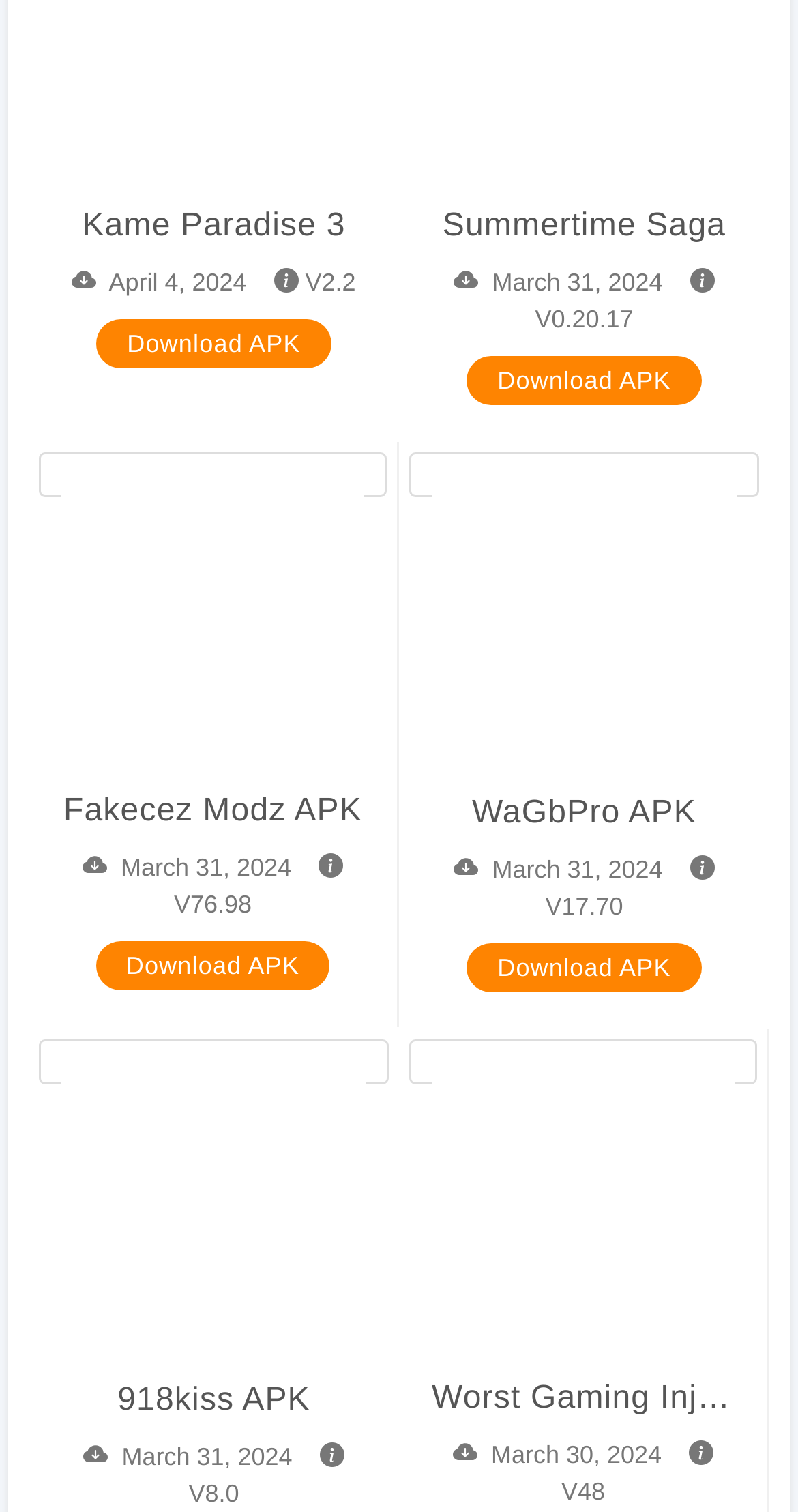Kindly provide the bounding box coordinates of the section you need to click on to fulfill the given instruction: "Visit Kame Paradise 3 page".

[0.077, 0.133, 0.459, 0.166]